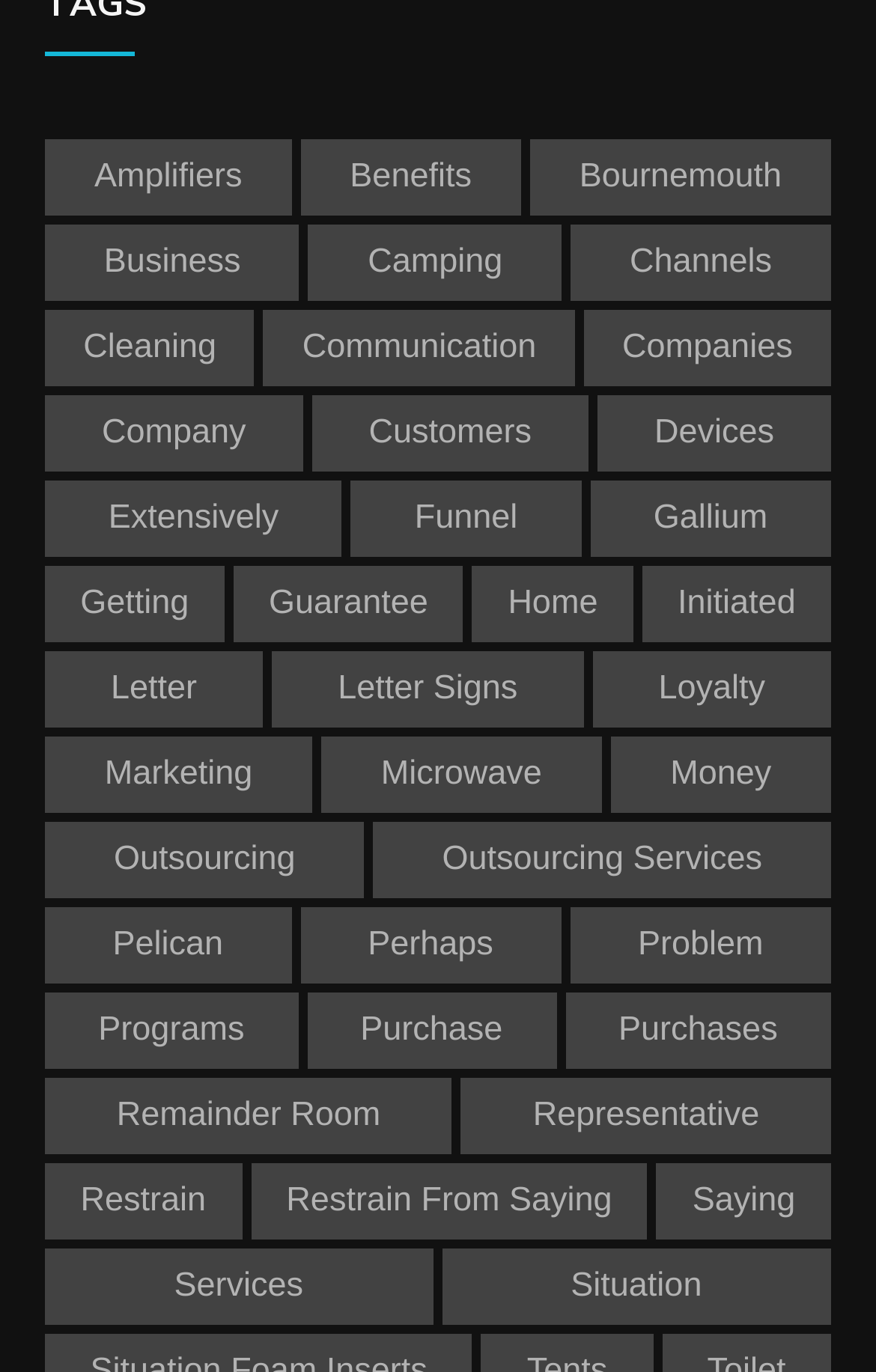Bounding box coordinates are to be given in the format (top-left x, top-left y, bottom-right x, bottom-right y). All values must be floating point numbers between 0 and 1. Provide the bounding box coordinate for the UI element described as: Extensively

[0.051, 0.351, 0.391, 0.407]